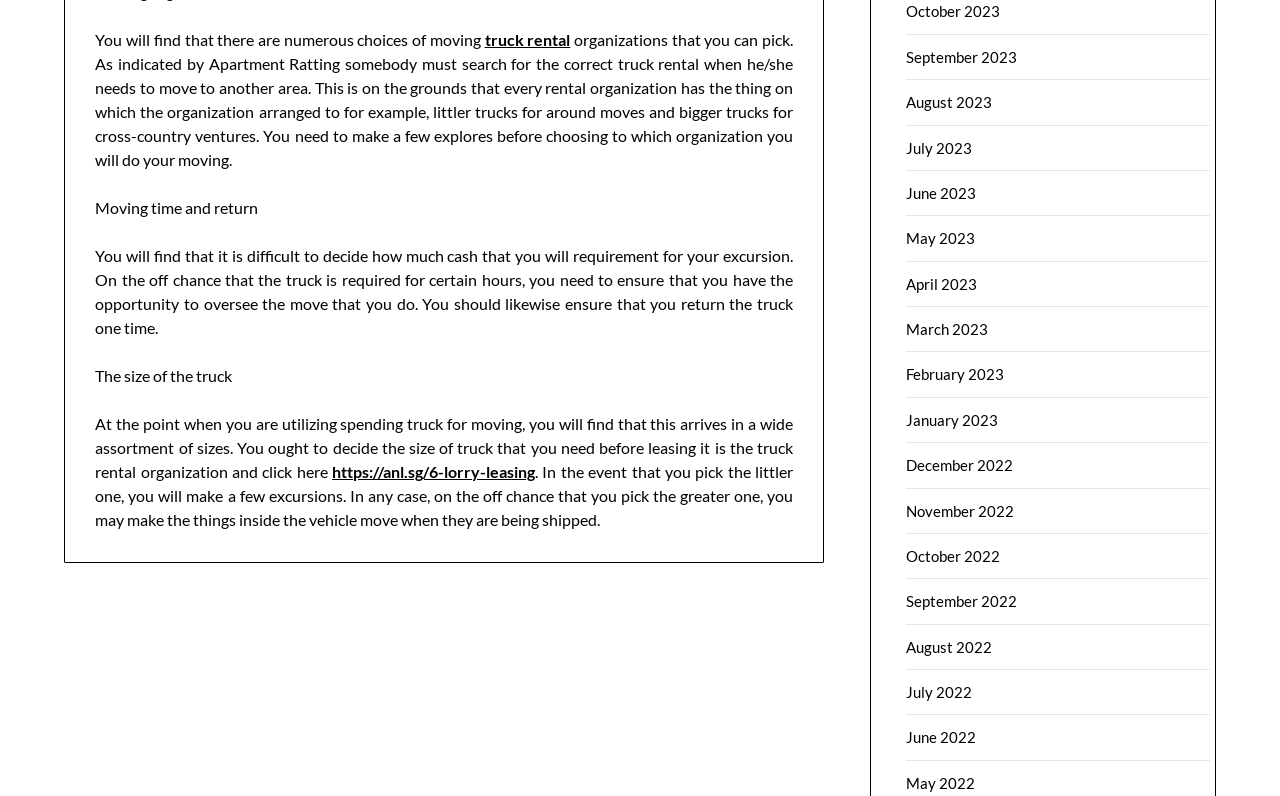Answer the question in a single word or phrase:
What is the timeframe for returning a rented truck?

Certain hours